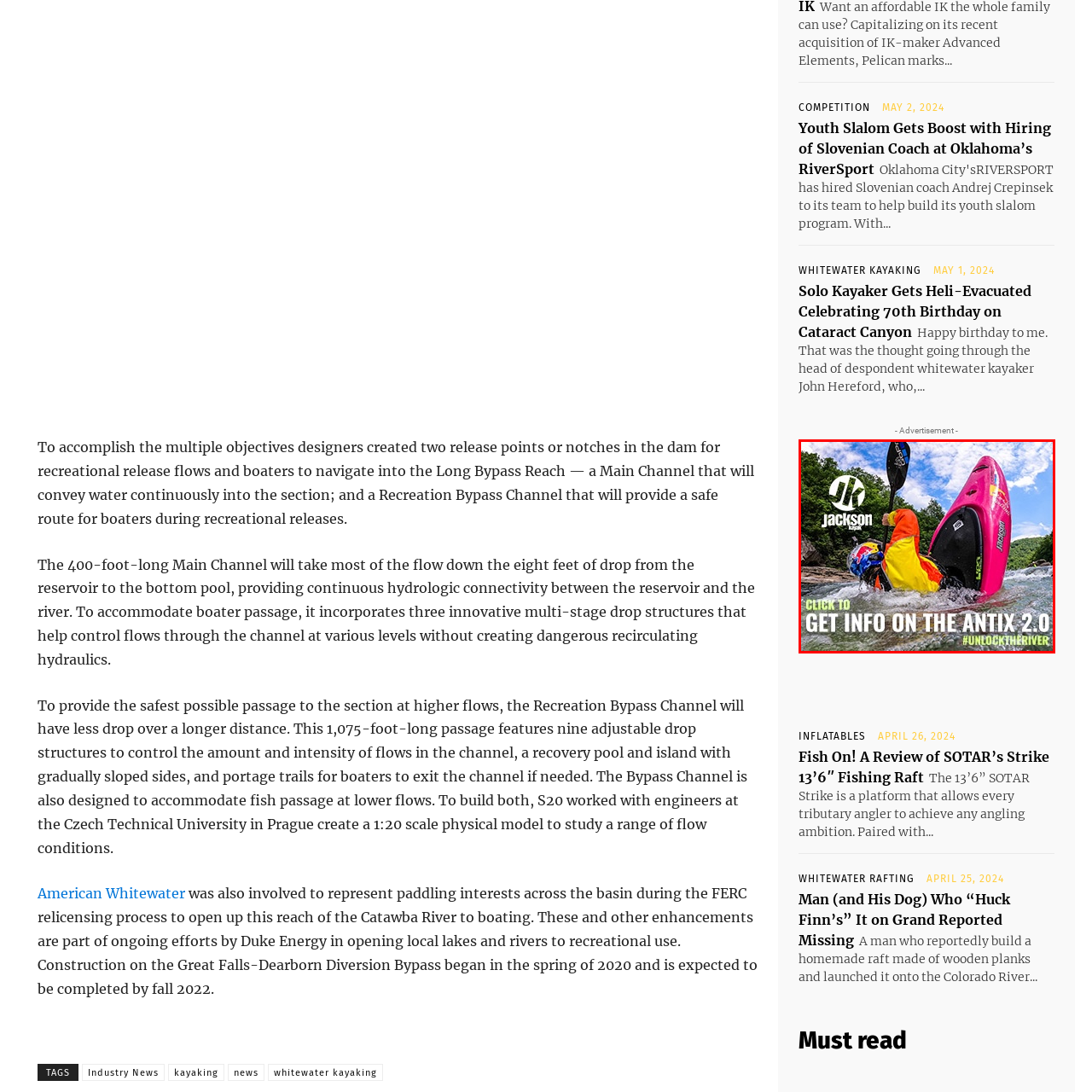What is the name of the kayak model?
Direct your attention to the image encased in the red bounding box and answer the question thoroughly, relying on the visual data provided.

The image showcases the Jackson Kayak Antix 2.0, which is prominently displayed along with a call to action to get more information about the product, suggesting that the image is promotional content for the kayak model.